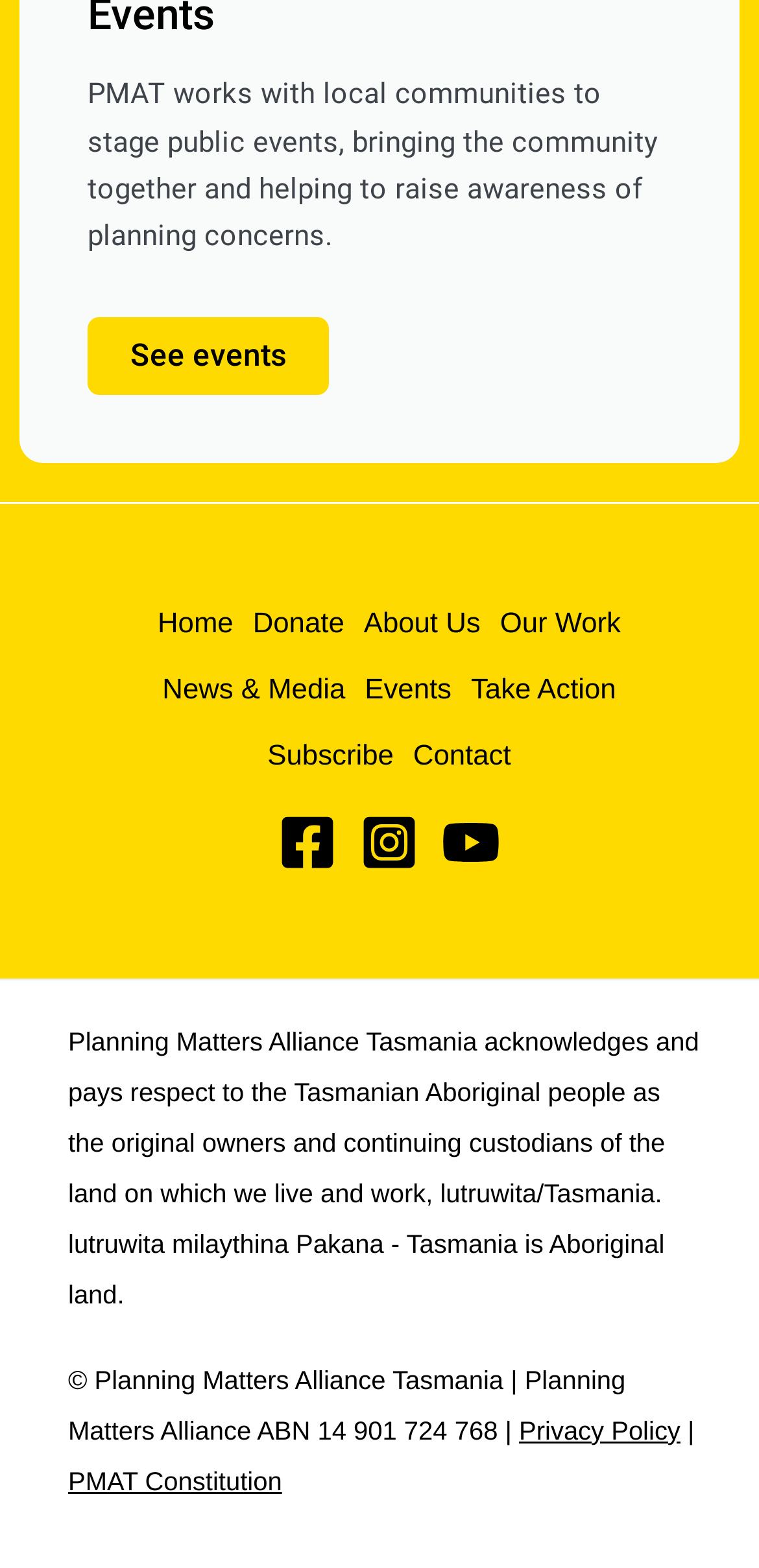Determine the bounding box coordinates of the section I need to click to execute the following instruction: "Learn about PMAT Constitution". Provide the coordinates as four float numbers between 0 and 1, i.e., [left, top, right, bottom].

[0.09, 0.935, 0.372, 0.954]